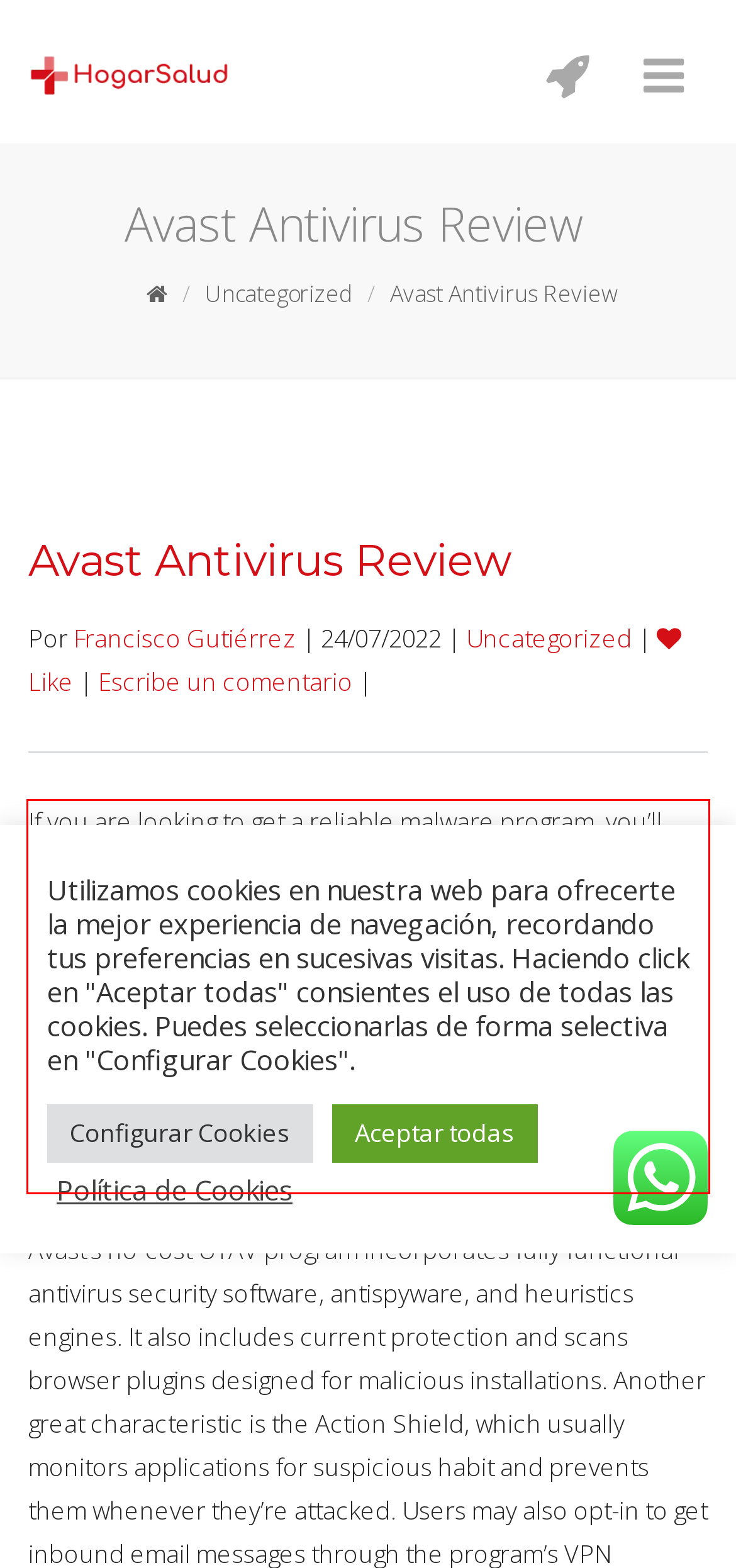You are provided with a webpage screenshot that includes a red rectangle bounding box. Extract the text content from within the bounding box using OCR.

If you are looking to get a reliable malware program, you’ll want to try Avast. Its powerful malware-blocking capabilities make browsing the world wide web faster than ever, while the security methods mask your identity so if you’re never monitored. Avast is certainly free to download and install on your computer. However , if you have a sensitive pc or a public computer, you really should purchase the quality version, which offers additional protection against ransomware.